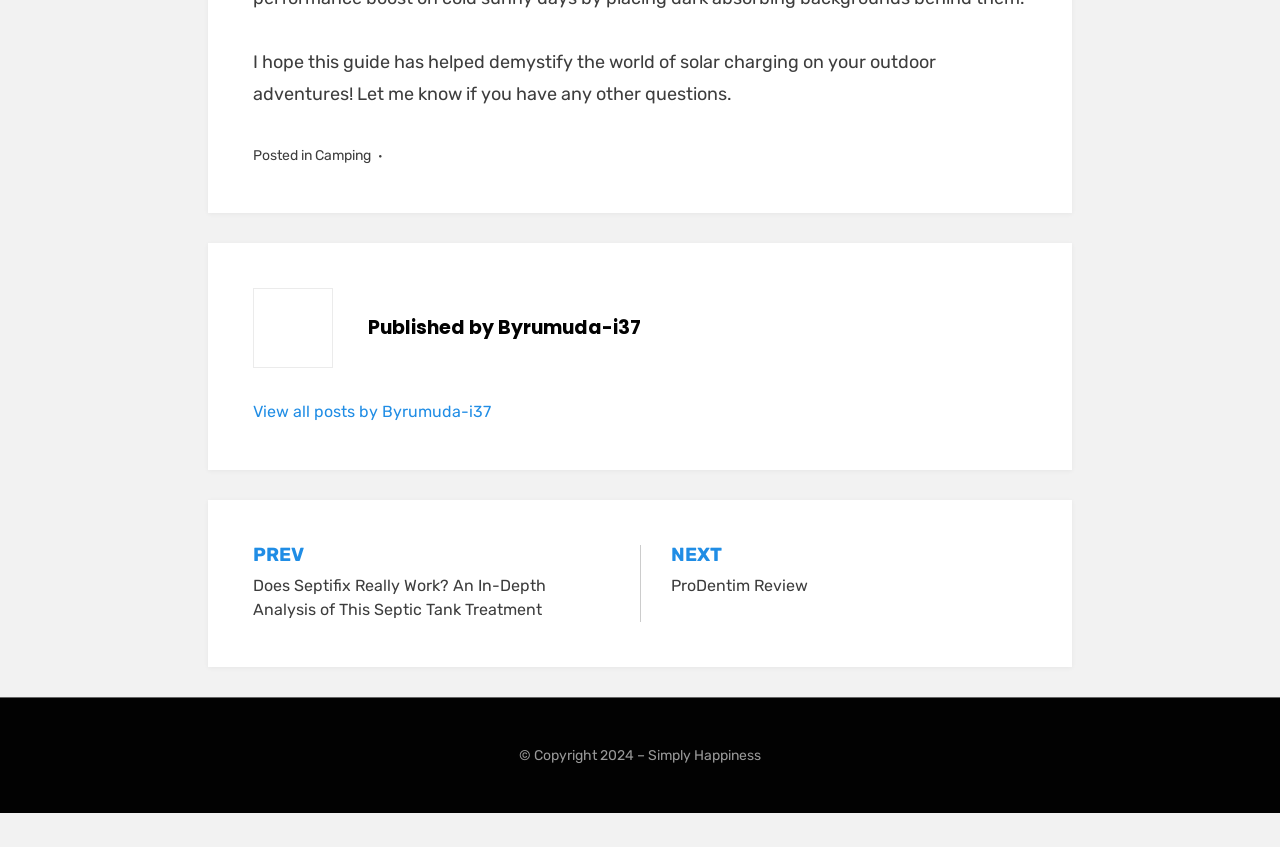Answer the following query concisely with a single word or phrase:
Who is the author of the current article?

Byrumuda-i37